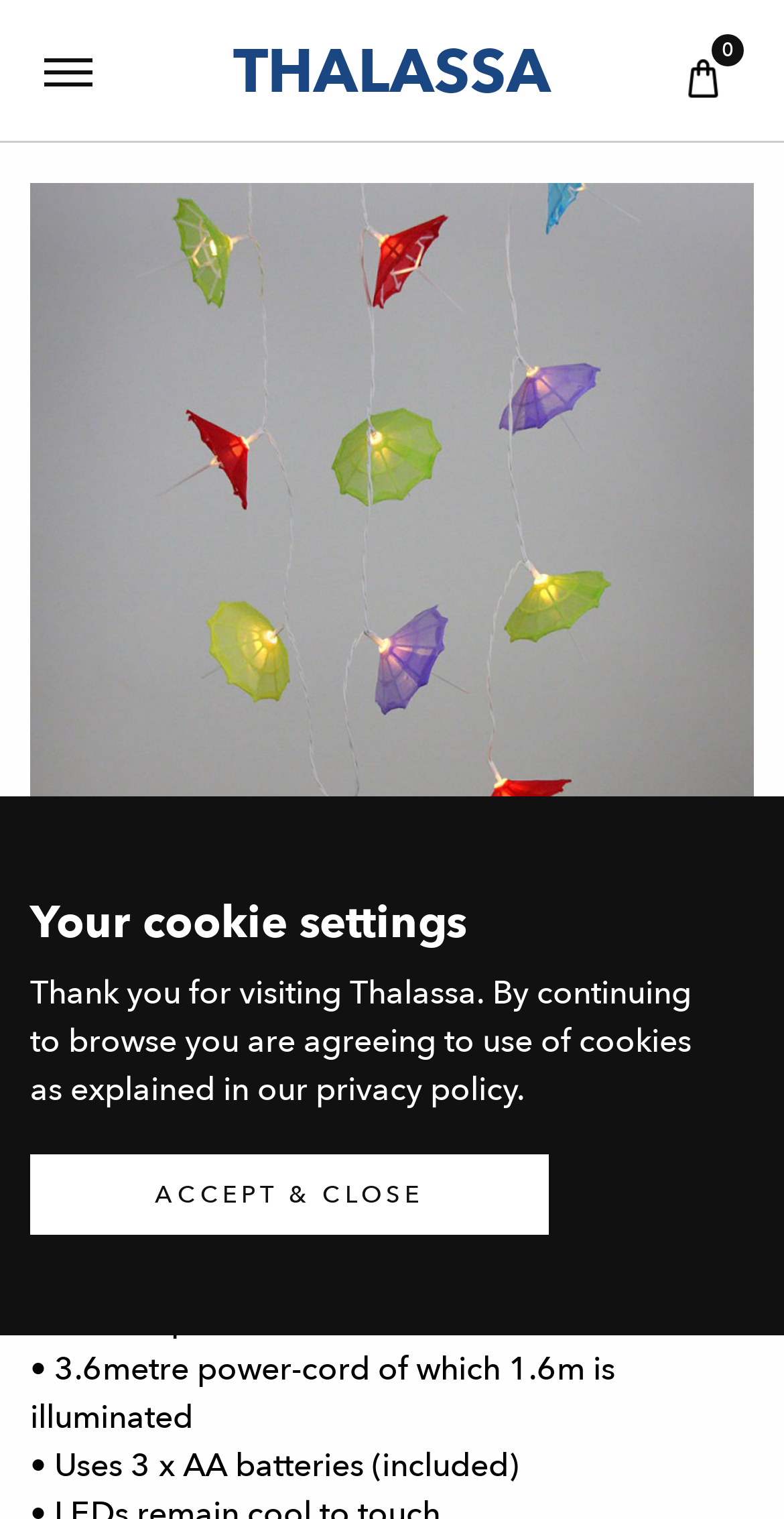Identify and provide the bounding box for the element described by: "1".

[0.097, 0.538, 0.136, 0.557]